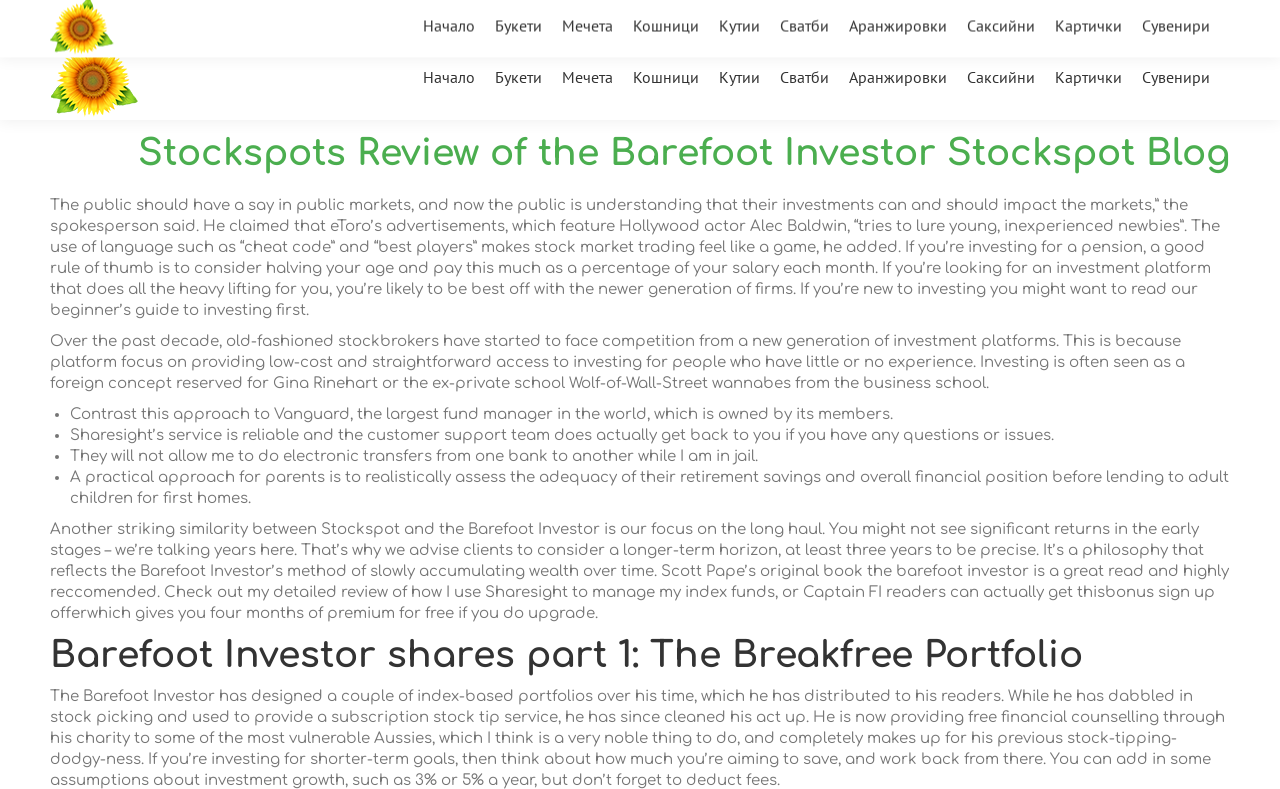Specify the bounding box coordinates of the element's region that should be clicked to achieve the following instruction: "Visit the website 'Магазинът за Цветя - sunflower-bg.com ⚘'". The bounding box coordinates consist of four float numbers between 0 and 1, in the format [left, top, right, bottom].

[0.039, 0.042, 0.109, 0.152]